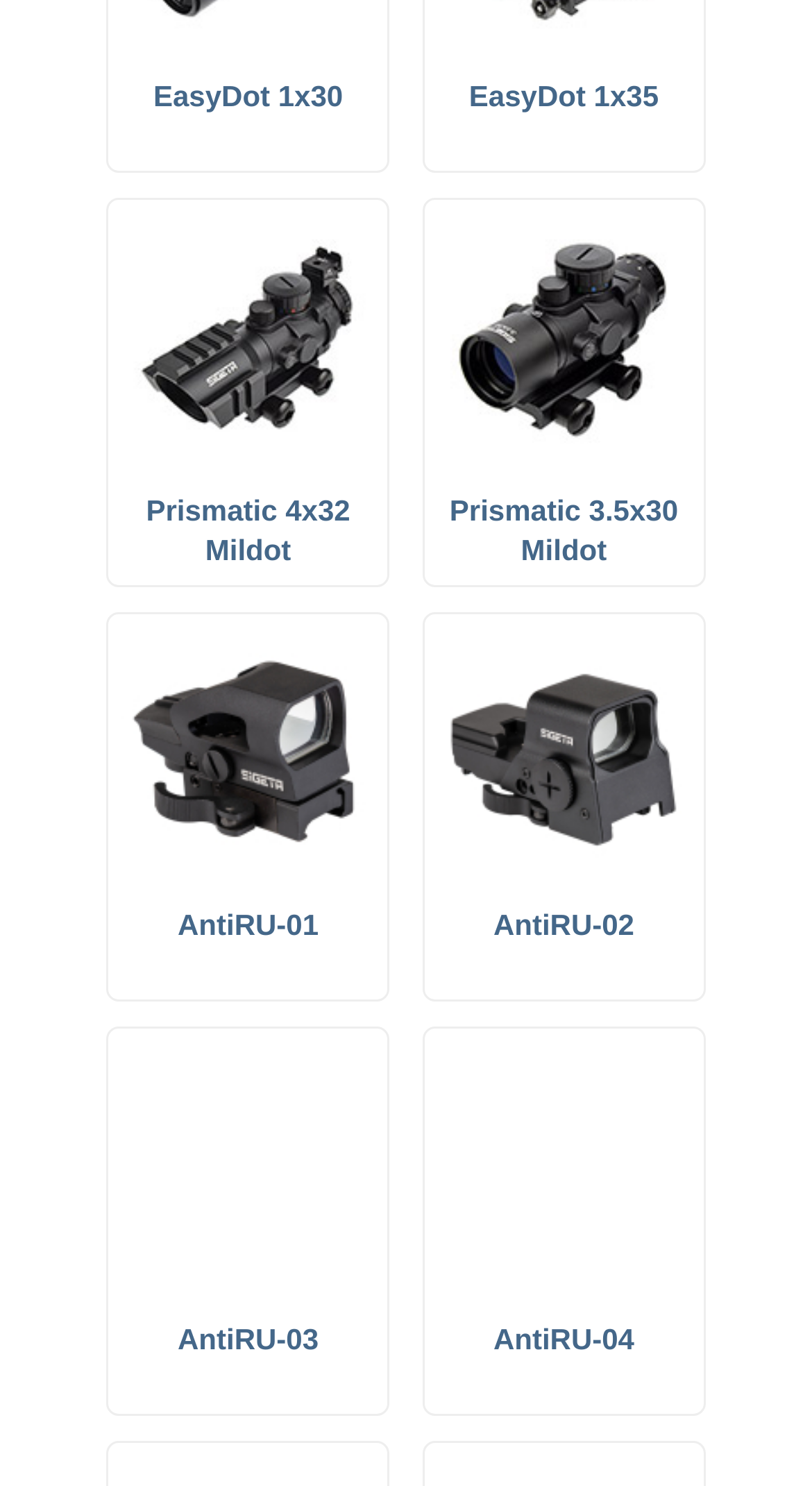How many products are displayed on this page?
Provide a comprehensive and detailed answer to the question.

By counting the number of links and images on the page, I can see that there are 8 products displayed, each with a corresponding image and link.